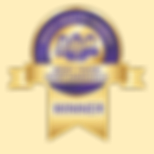What is the purpose of the badge?
Give a one-word or short-phrase answer derived from the screenshot.

To honor achievements